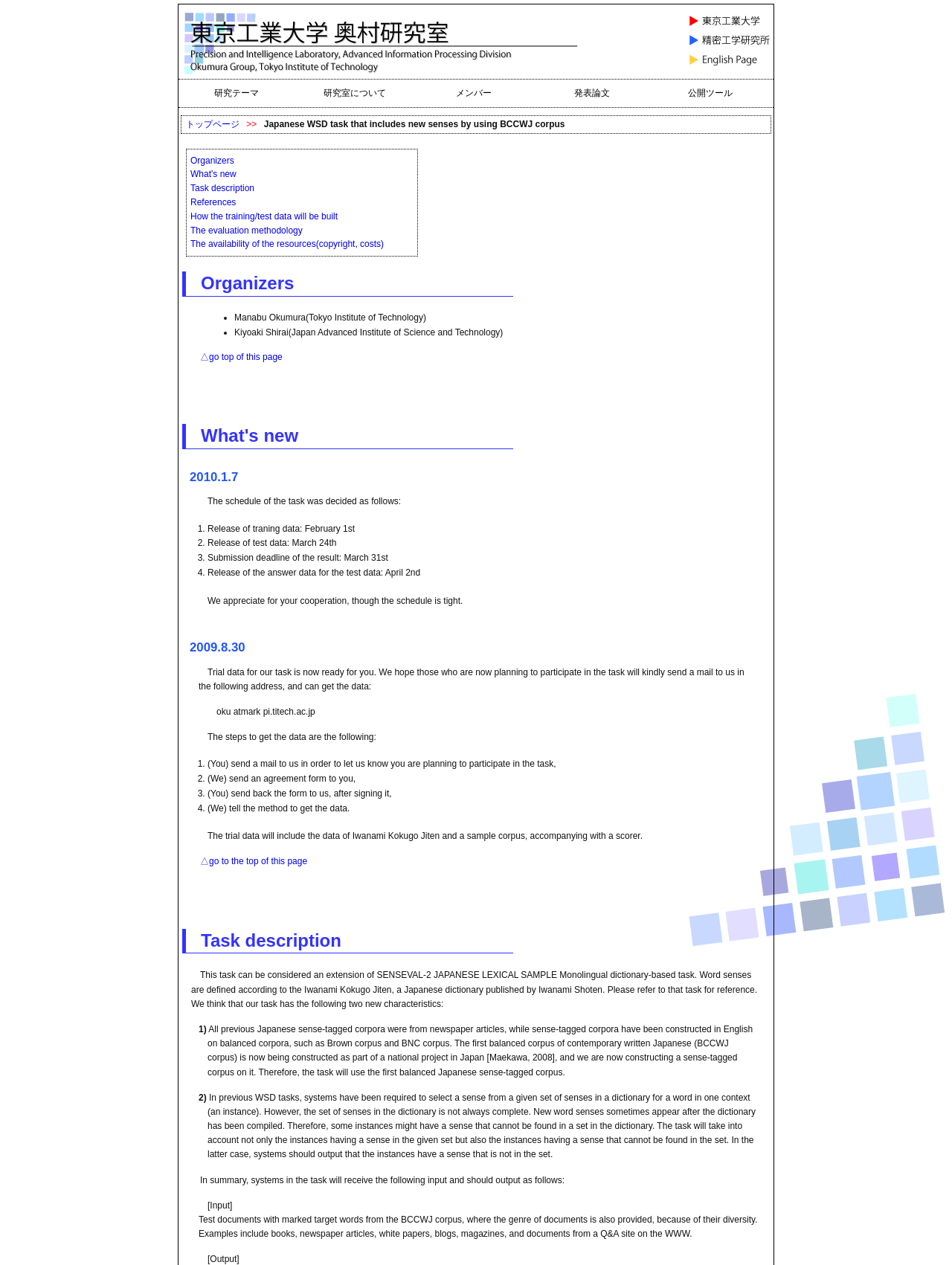Craft a detailed narrative of the webpage's structure and content.

This webpage is the homepage of 奥村研究室 (Okumura Laboratory) at 東京工業大学 (Tokyo Institute of Technology). At the top, there is a heading with the laboratory's name, followed by three links to related pages: 東京工業大学, 精密工学研究所, and English Page, each accompanied by an image. 

Below these links, there are six main navigation links: 研究テーマ, 研究室について, メンバー, 発表論文, 公開ツール, and トップページ. 

The main content of the page is divided into several sections. The first section is about the Japanese WSD task, which includes new senses by using the BCCWJ corpus. This section has several links to subtopics, including Organizers, What's new, Task description, References, and How the training/test data will be built.

The Organizers section lists the organizers of the task, including Manabu Okumura from Tokyo Institute of Technology and Kiyoaki Shirai from Japan Advanced Institute of Science and Technology.

The What's new section has several updates, including the schedule of the task, which was decided on January 7, 2010. The schedule includes the release of training data, test data, and answer data for the test data.

The Task description section explains the task in detail, including its characteristics, such as using the first balanced Japanese sense-tagged corpus and taking into account instances having a sense that cannot be found in the dictionary. The section also describes the input and output of the task.

Throughout the page, there are several links to go back to the top of the page.